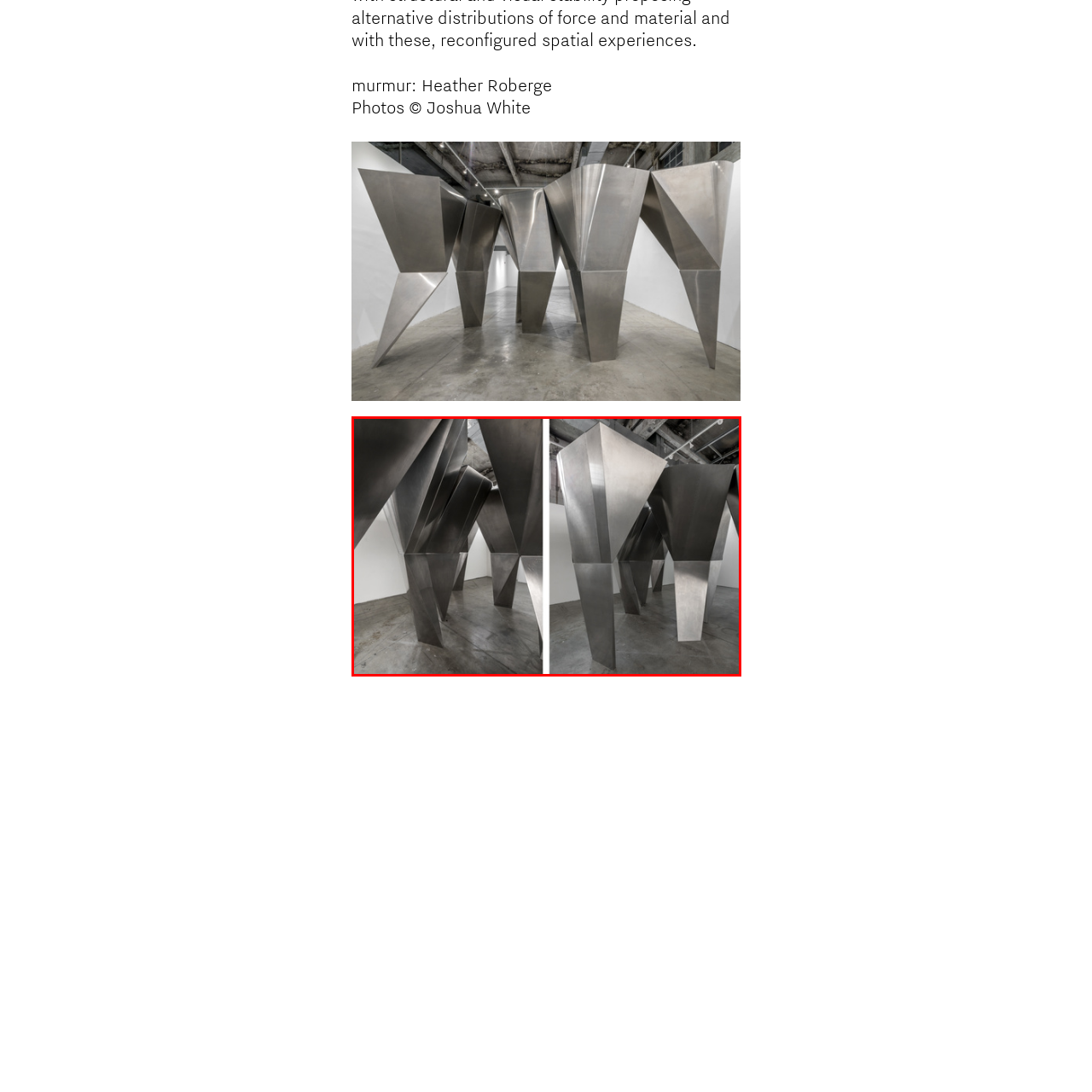Generate a meticulous caption for the image that is highlighted by the red boundary line.

This image features a striking installation titled "murmur" by artist Heather Roberge. The artwork consists of large, angular metallic structures that create an intriguing interplay of light and shadow within the space. The sleek, polished surfaces reflect the surrounding environment, adding depth and complexity to the experience. The architectural design draws the viewer into a dynamic composition, inviting exploration through the slanted forms that rise dramatically from the ground. The minimalist backdrop enhances the focus on the sculptural elements, highlighting their geometric precision and the artist's innovative approach to materiality. Photos of this installation are credited to Joshua White.